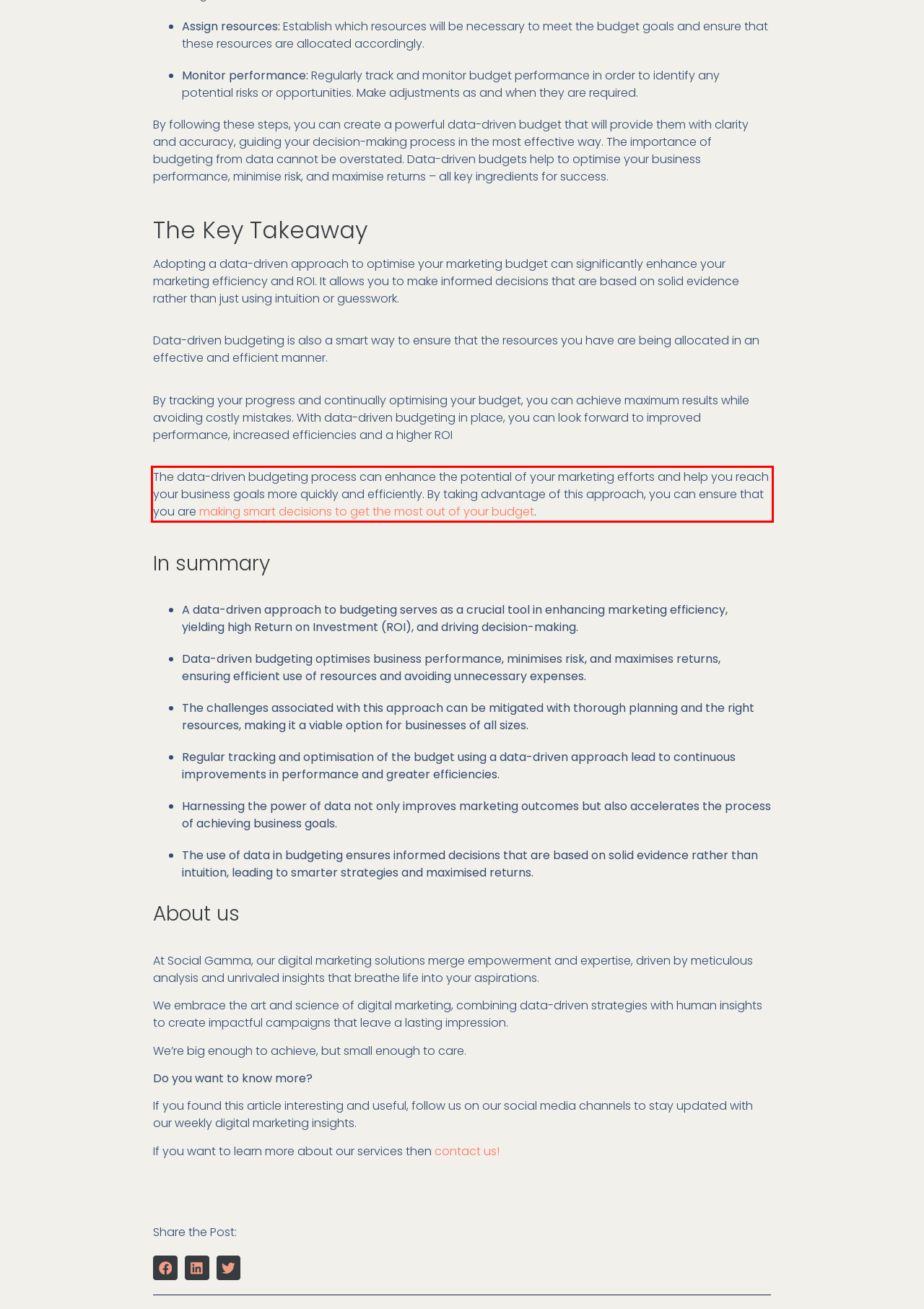Within the screenshot of a webpage, identify the red bounding box and perform OCR to capture the text content it contains.

The data-driven budgeting process can enhance the potential of your marketing efforts and help you reach your business goals more quickly and efficiently. By taking advantage of this approach, you can ensure that you are making smart decisions to get the most out of your budget.